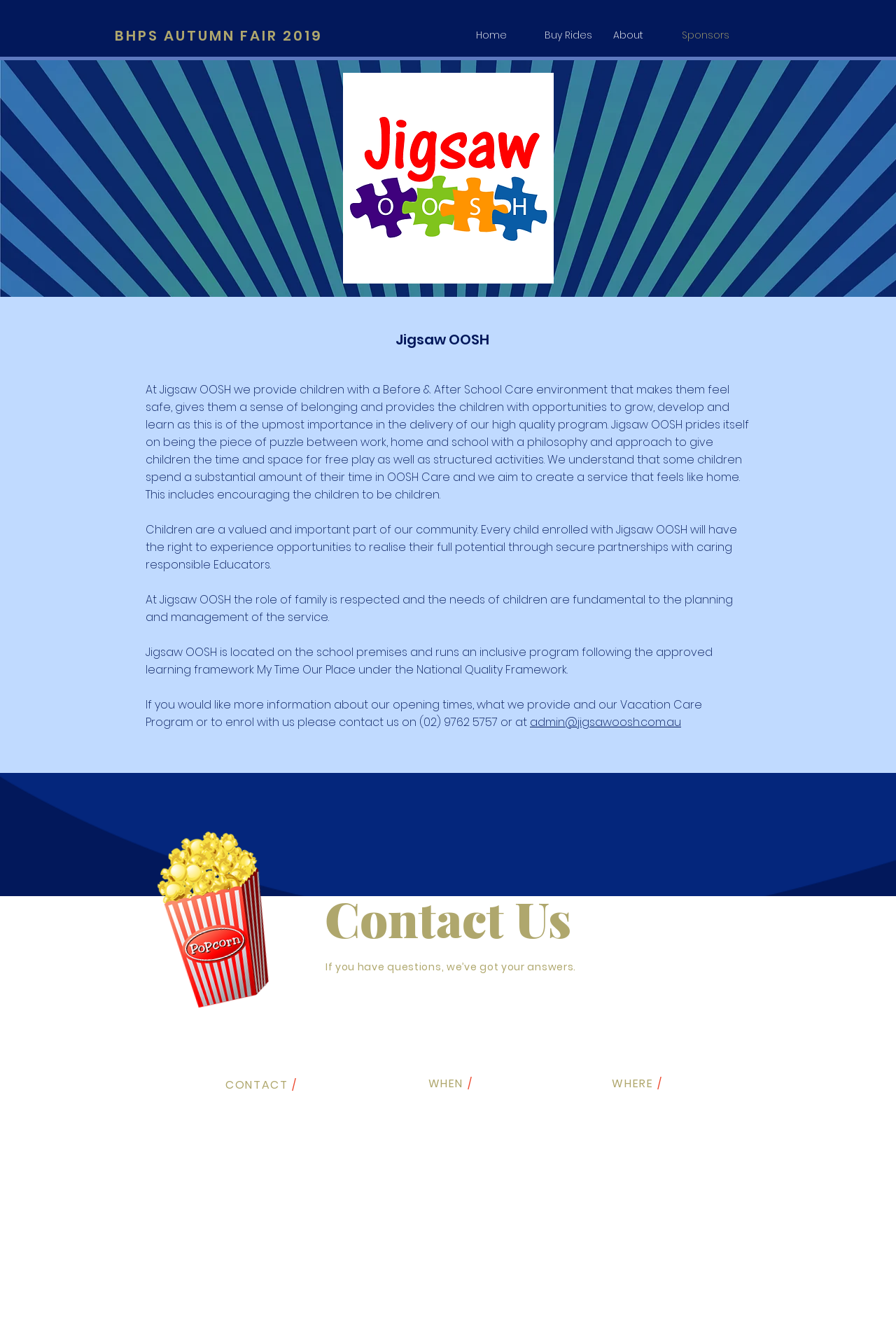Utilize the details in the image to give a detailed response to the question: What is the date of the BHPS Autumn Fair?

This answer can be obtained by looking at the section 'WHEN /' which provides the date and time of the event.